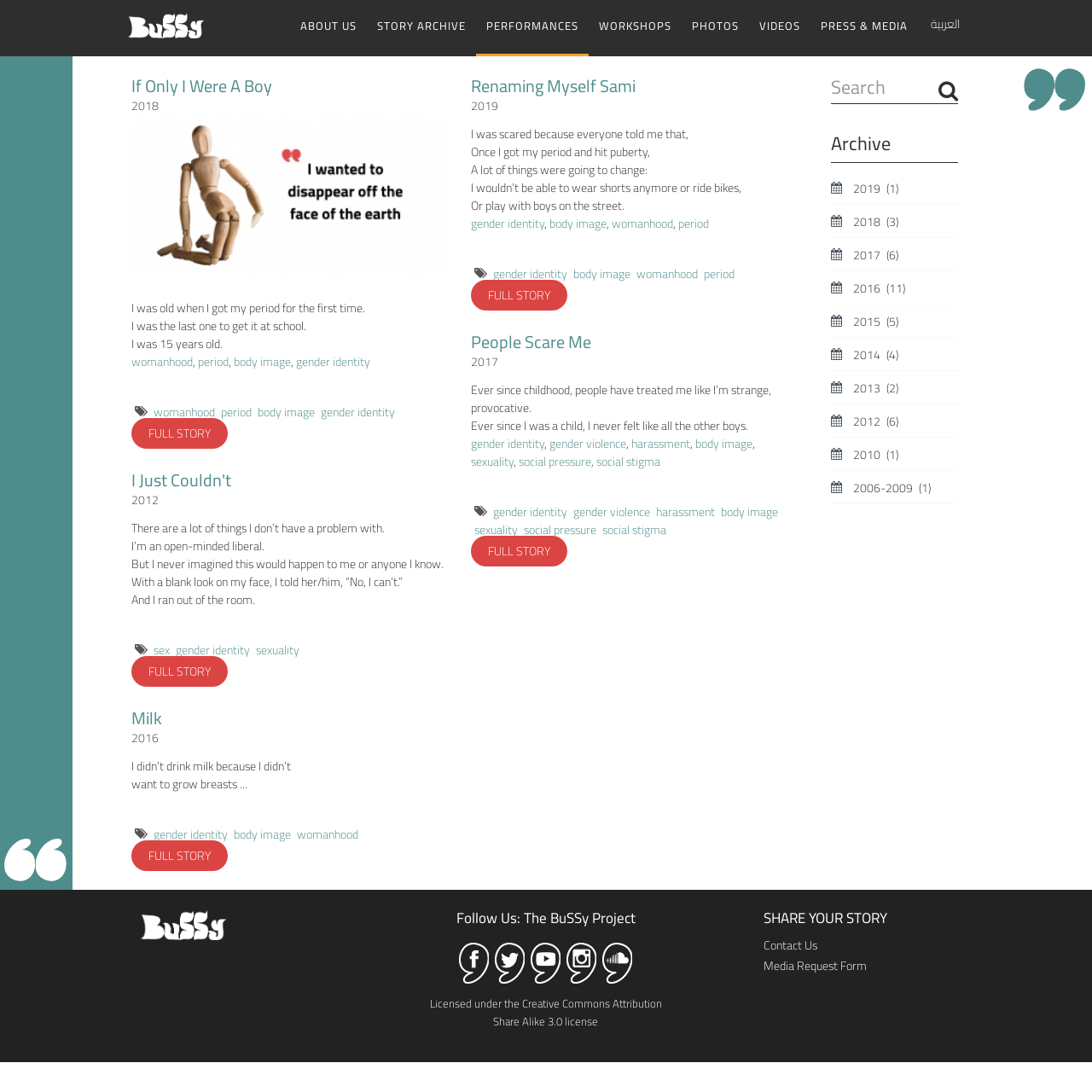Explain the webpage in detail.

This webpage is about the BuSSy Project, which creates a safe space for women and men in Egypt to share their untold personal stories. The page has a navigation menu at the top with links to "ABOUT US", "STORY ARCHIVE", "PERFORMANCES", "WORKSHOPS", "PHOTOS", "VIDEOS", and "PRESS & MEDIA". There is also a link to switch the language to Arabic.

Below the navigation menu, there are several story sections, each with a heading, a year, and a brief text. The stories are about personal experiences related to gender identity, womanhood, body image, and sexuality. Each story has a "FULL STORY" link to read more.

The first story, "If Only I Were A Boy", is about a person's experience with their period and body image. The second story, "I Just Couldn't", is about a person's struggle with their gender identity and sexuality. The third story, "Milk", is about a person's experience with body image and gender identity. The fourth story, "Renaming Myself Sami", is about a person's journey with their gender identity and body image. The fifth story, "People Scare Me", is about a person's experience with harassment and social stigma.

Throughout the page, there are links to related topics such as gender identity, womanhood, body image, period, sexuality, and harassment. These links are scattered throughout the stories, indicating that these topics are interconnected and relevant to the personal experiences shared on the page.